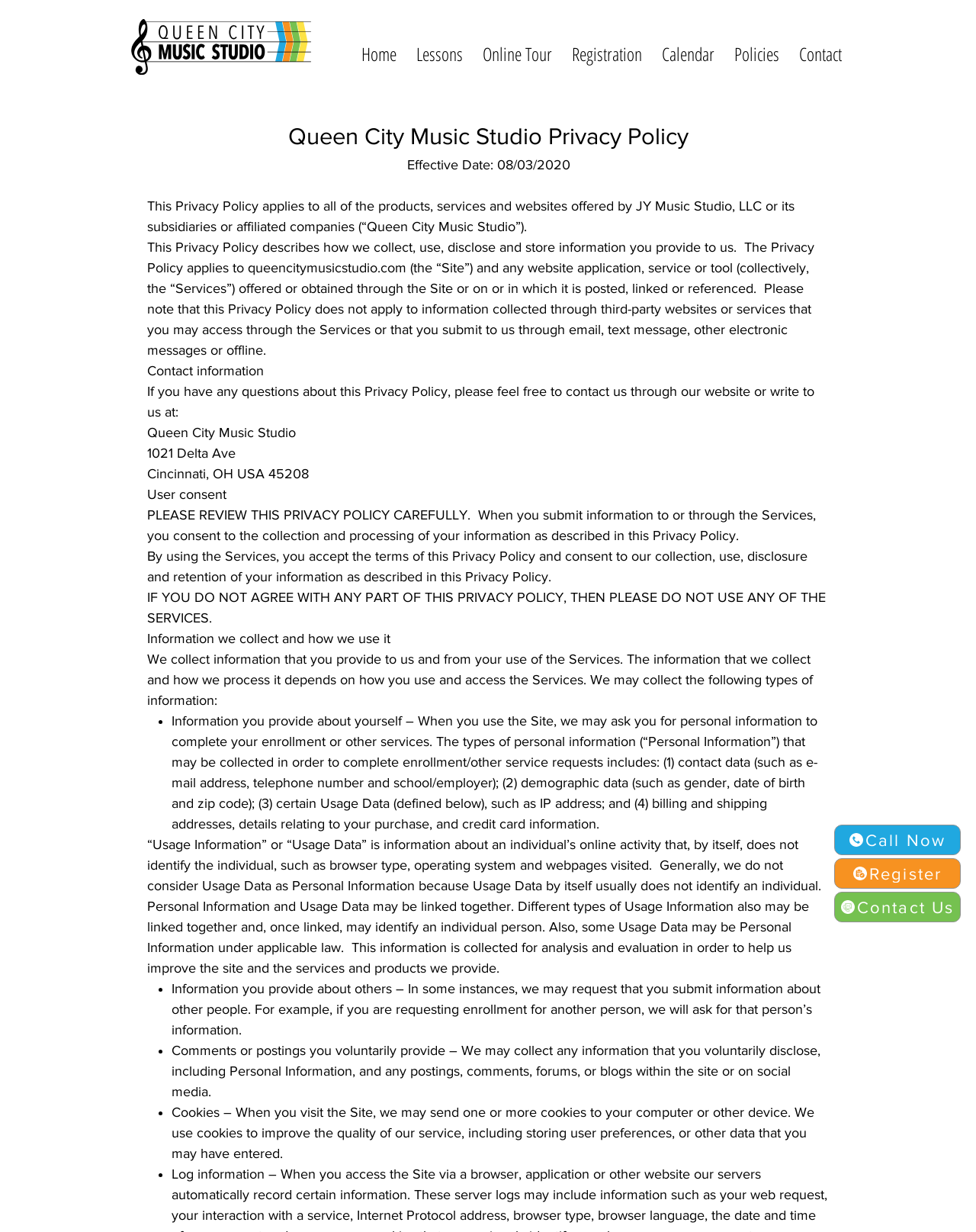Indicate the bounding box coordinates of the element that must be clicked to execute the instruction: "Click on Contact". The coordinates should be given as four float numbers between 0 and 1, i.e., [left, top, right, bottom].

[0.809, 0.029, 0.873, 0.048]